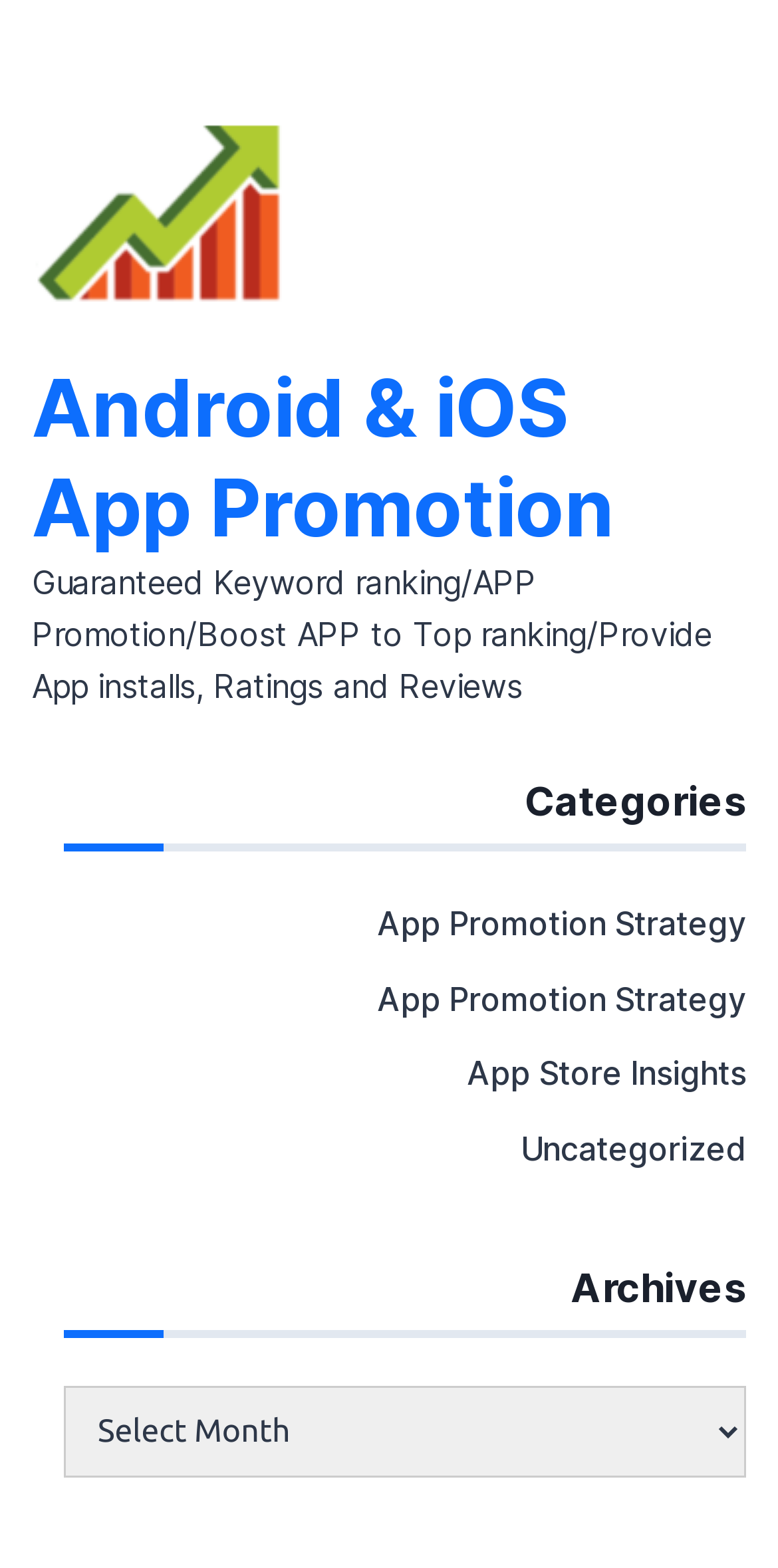What is the purpose of the combobox?
Provide a detailed and extensive answer to the question.

The combobox element is labeled as 'Archives' and has a popup menu, which implies that it is used to select or filter archives. The presence of this element suggests that the webpage provides archives of some sort.